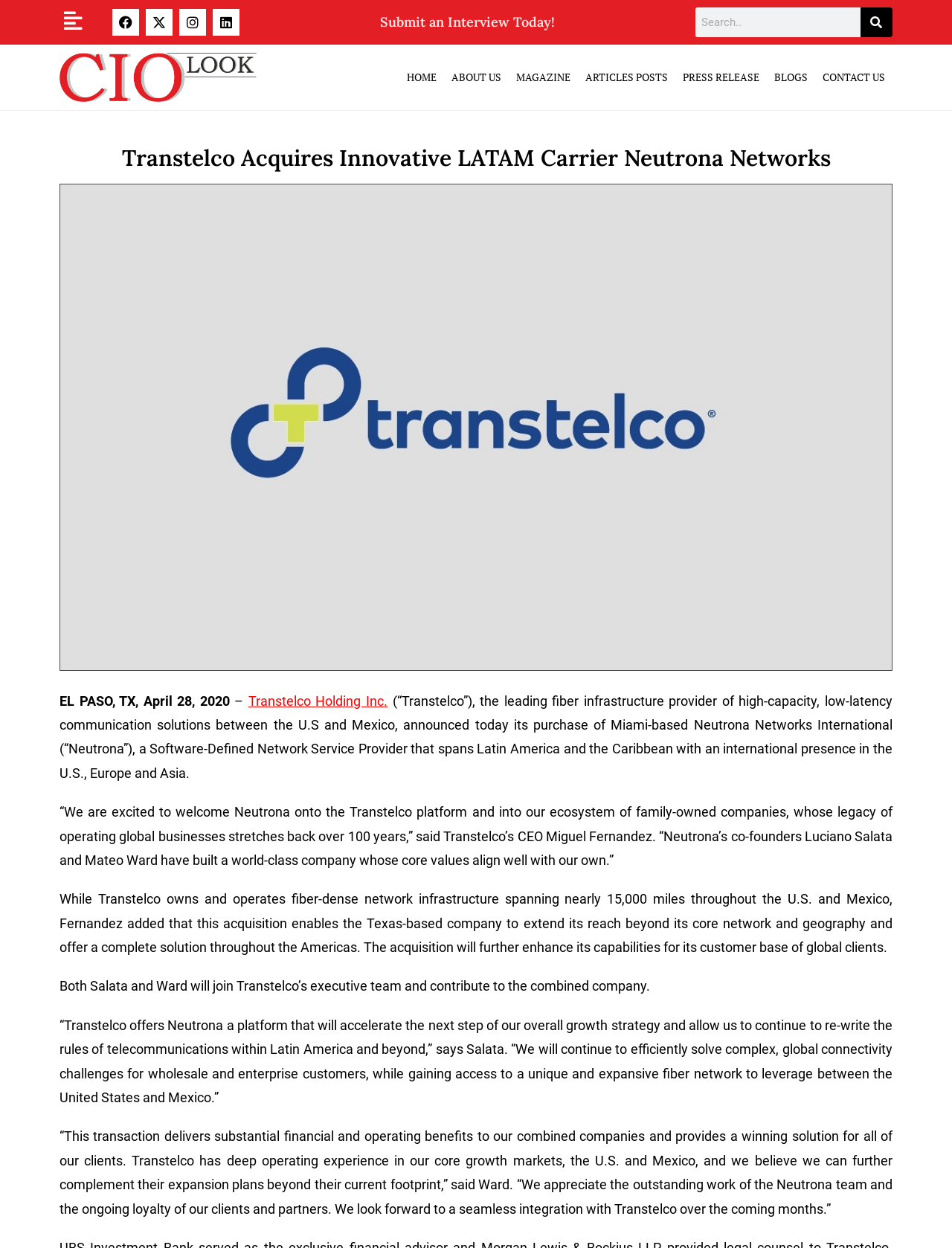Locate the bounding box of the UI element described in the following text: "Linkedin".

[0.224, 0.007, 0.252, 0.029]